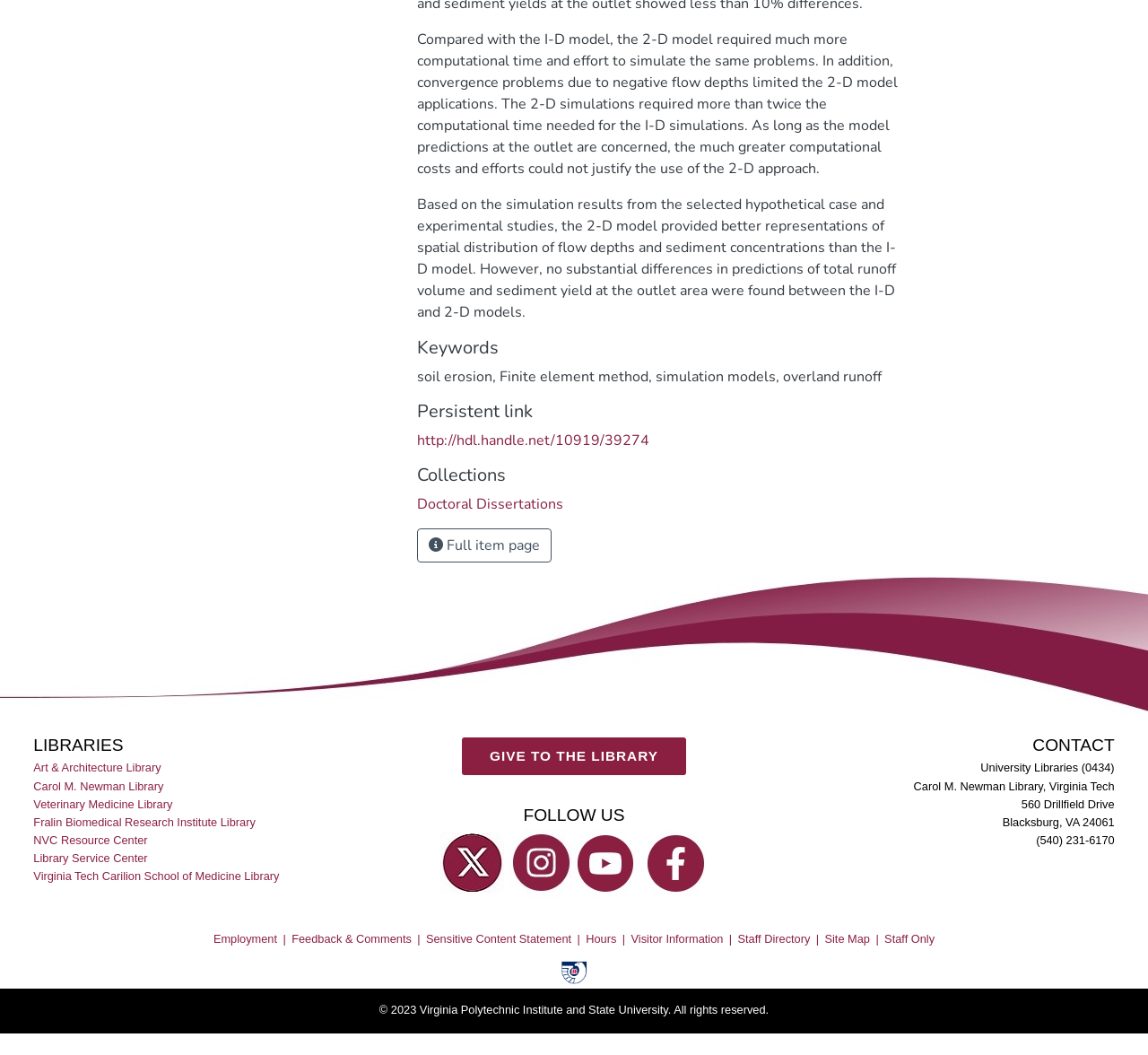What is the topic of the dissertation?
Answer the question with a single word or phrase by looking at the picture.

soil erosion